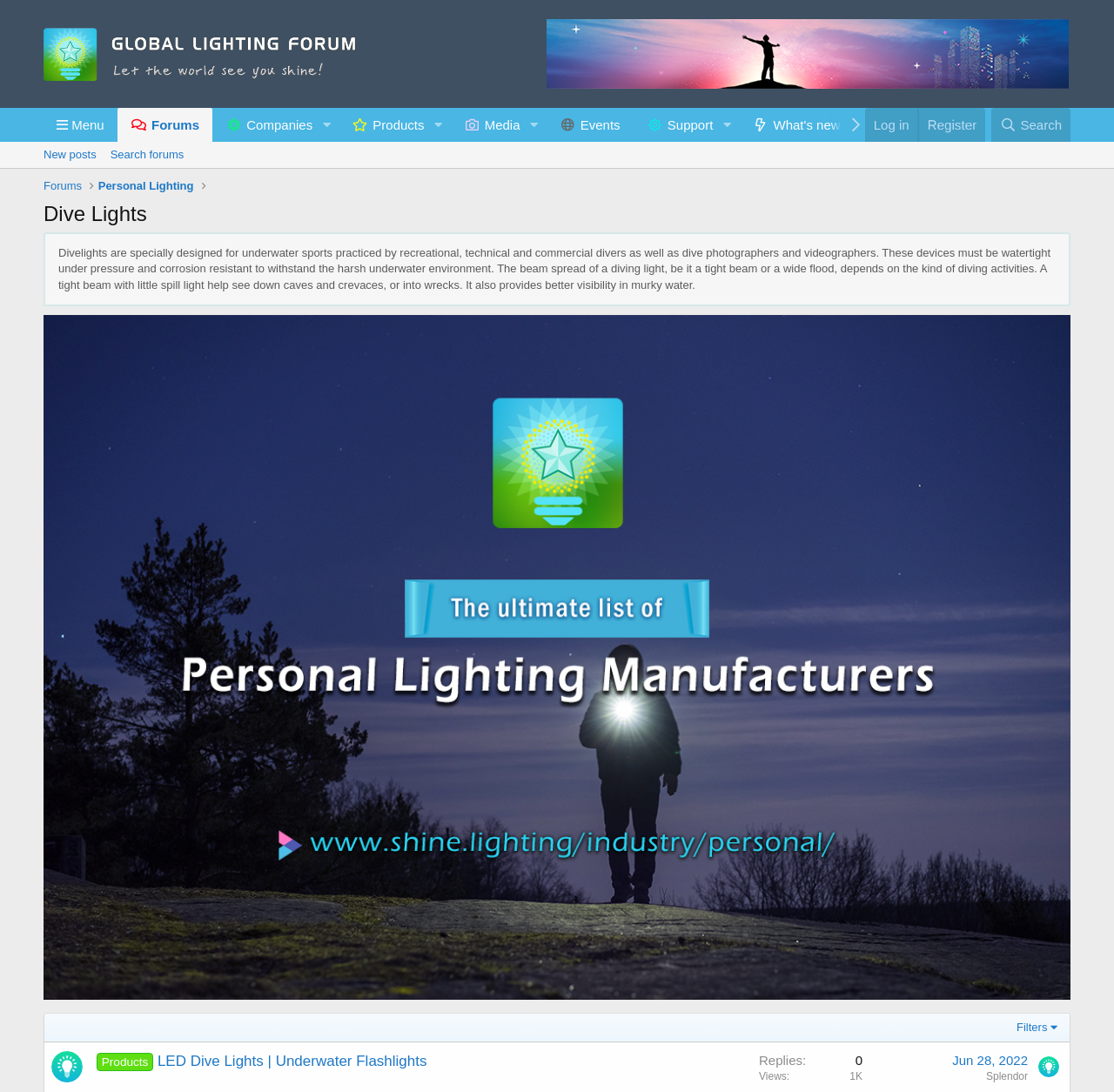How many description lists are there in the webpage?
By examining the image, provide a one-word or phrase answer.

2